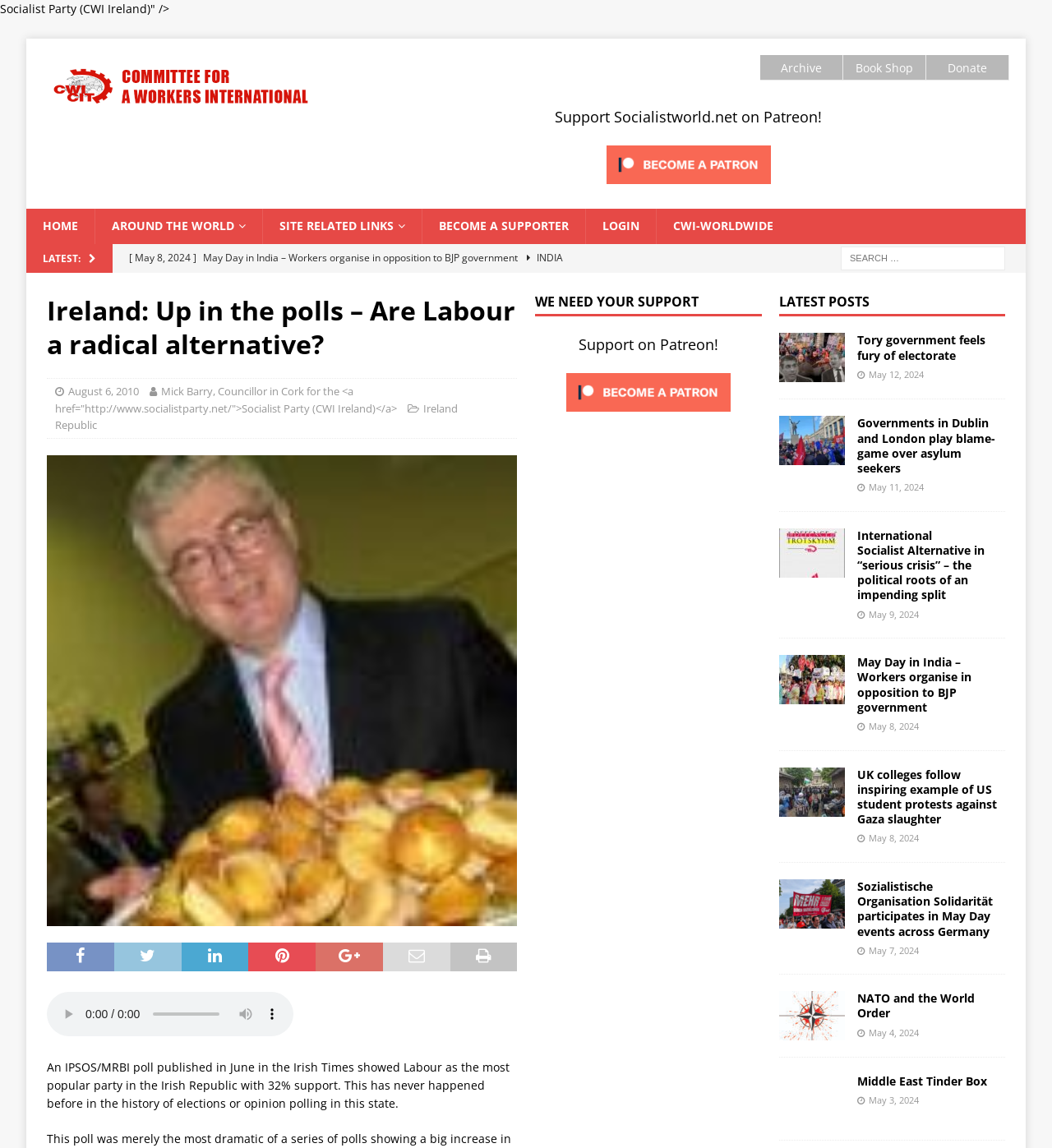Given the following UI element description: "Middle East Tinder Box", find the bounding box coordinates in the webpage screenshot.

[0.815, 0.935, 0.938, 0.949]